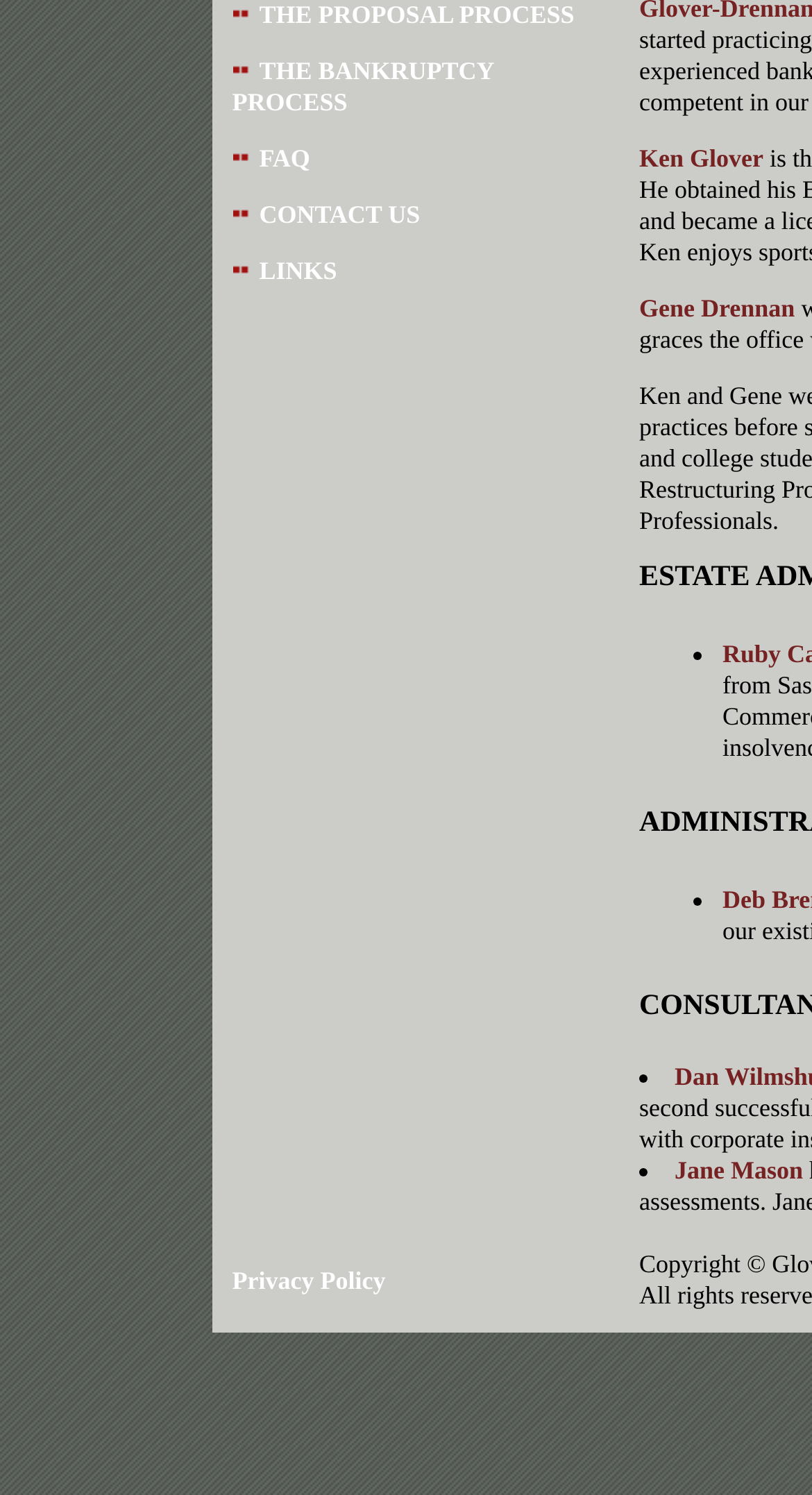Please find the bounding box for the following UI element description. Provide the coordinates in (top-left x, top-left y, bottom-right x, bottom-right y) format, with values between 0 and 1: LINKS

[0.319, 0.171, 0.415, 0.191]